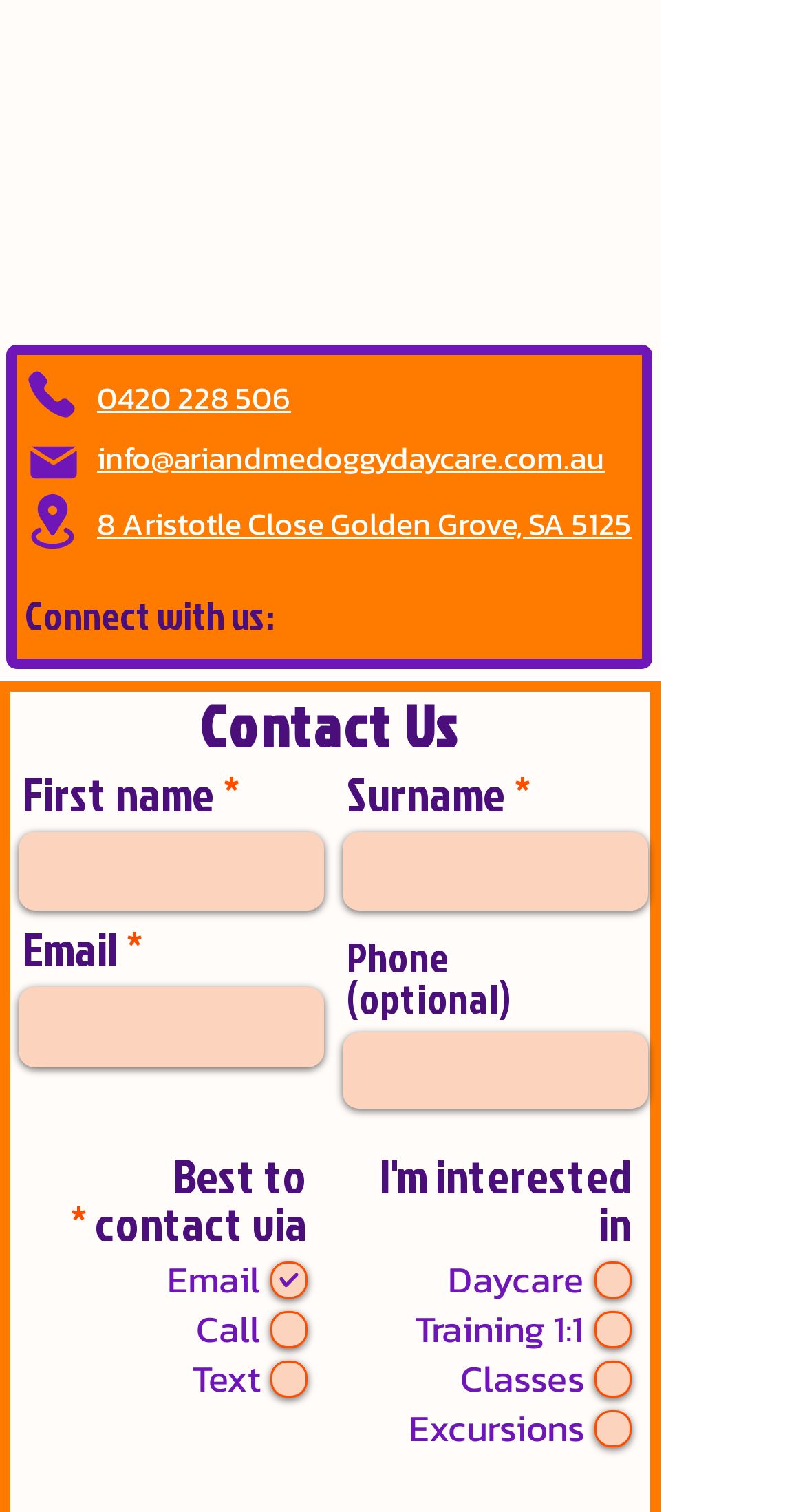Please find the bounding box coordinates of the element that must be clicked to perform the given instruction: "Visit Home page". The coordinates should be four float numbers from 0 to 1, i.e., [left, top, right, bottom].

None